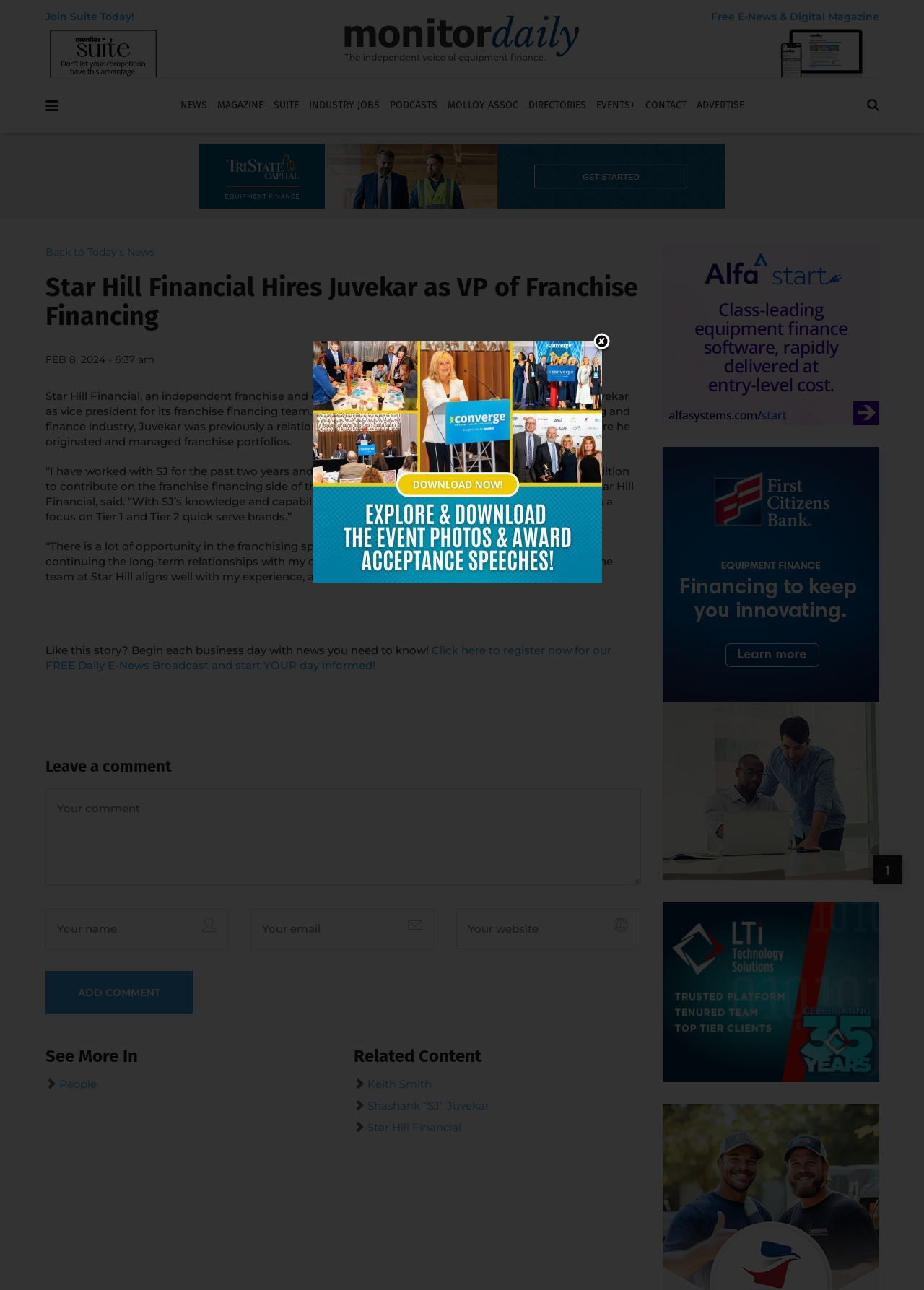Provide the bounding box coordinates of the HTML element this sentence describes: "Free E-News & Digital Magazine". The bounding box coordinates consist of four float numbers between 0 and 1, i.e., [left, top, right, bottom].

[0.769, 0.007, 0.951, 0.018]